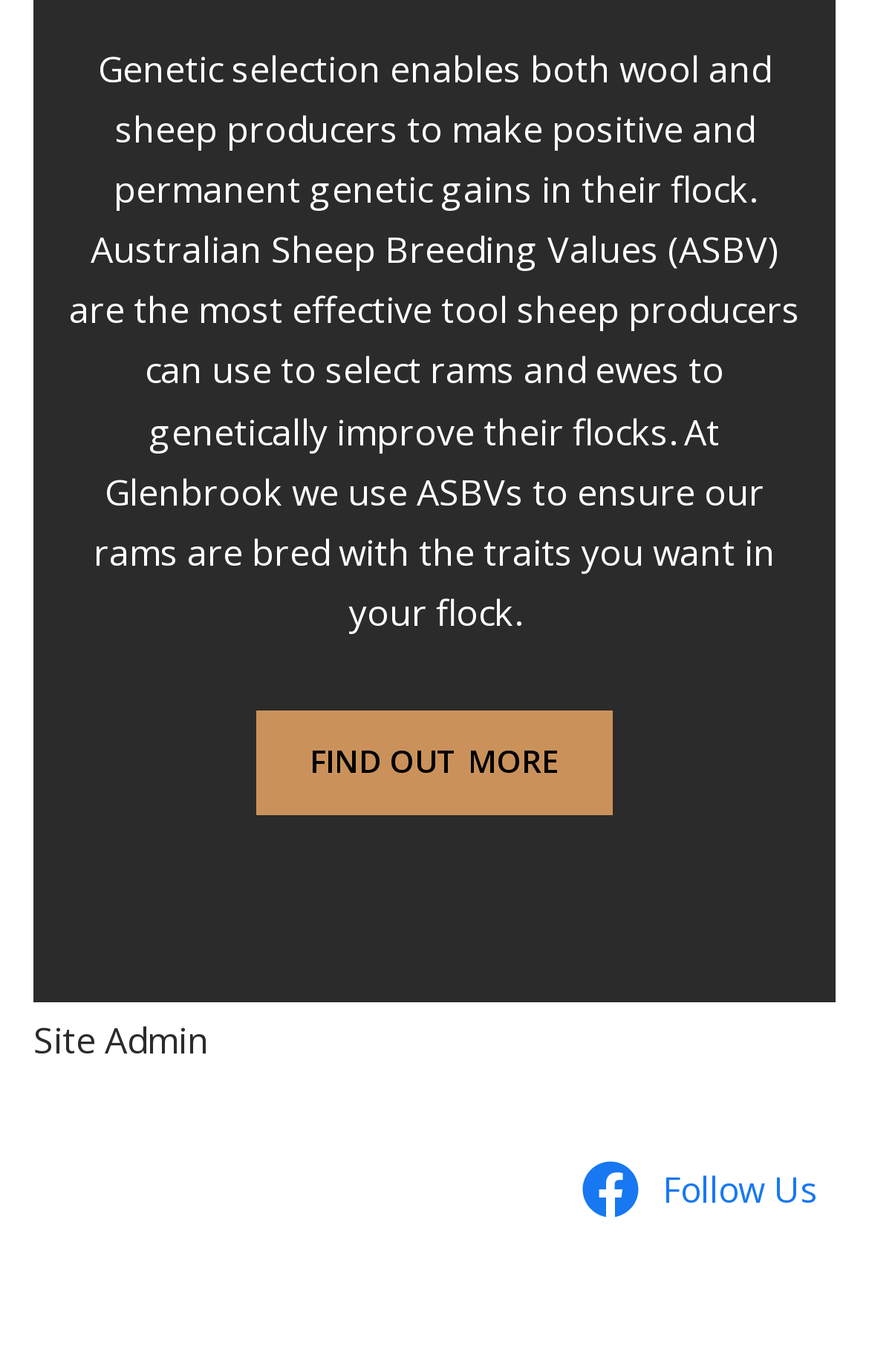Please reply to the following question with a single word or a short phrase:
How many links are present at the bottom of the page?

4